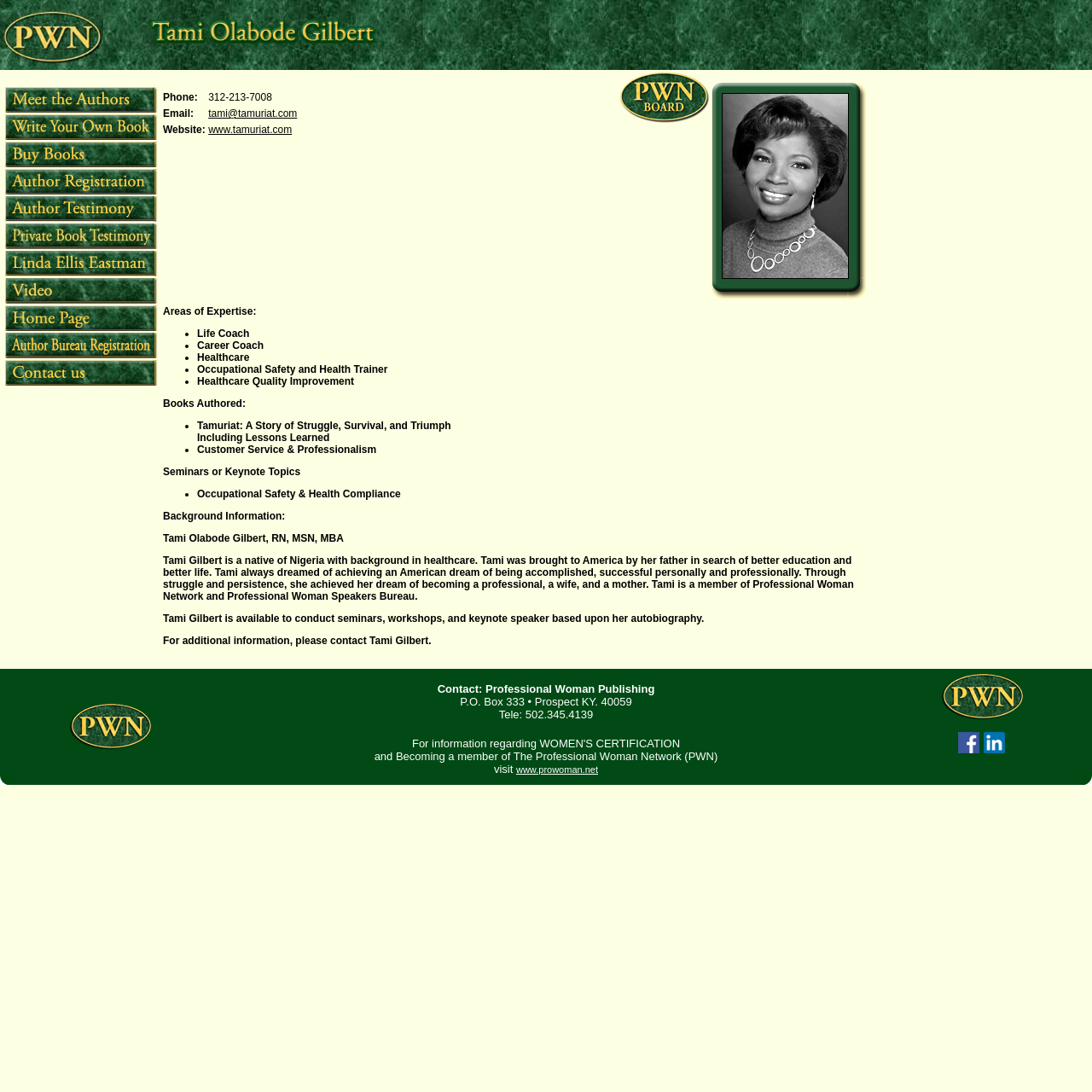Determine the bounding box coordinates of the section to be clicked to follow the instruction: "Click www.tamuriat.com". The coordinates should be given as four float numbers between 0 and 1, formatted as [left, top, right, bottom].

[0.191, 0.113, 0.267, 0.124]